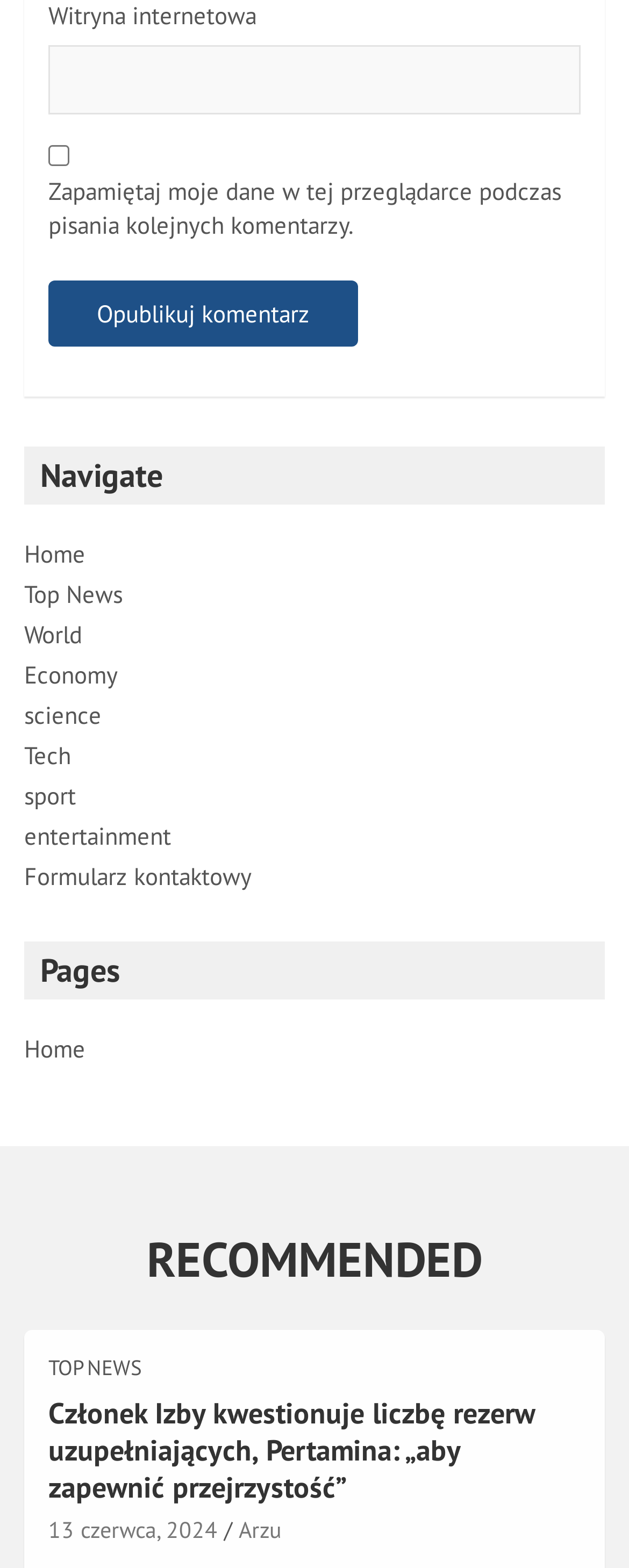Bounding box coordinates are given in the format (top-left x, top-left y, bottom-right x, bottom-right y). All values should be floating point numbers between 0 and 1. Provide the bounding box coordinate for the UI element described as: parent_node: Witryna internetowa name="url"

[0.077, 0.029, 0.923, 0.073]